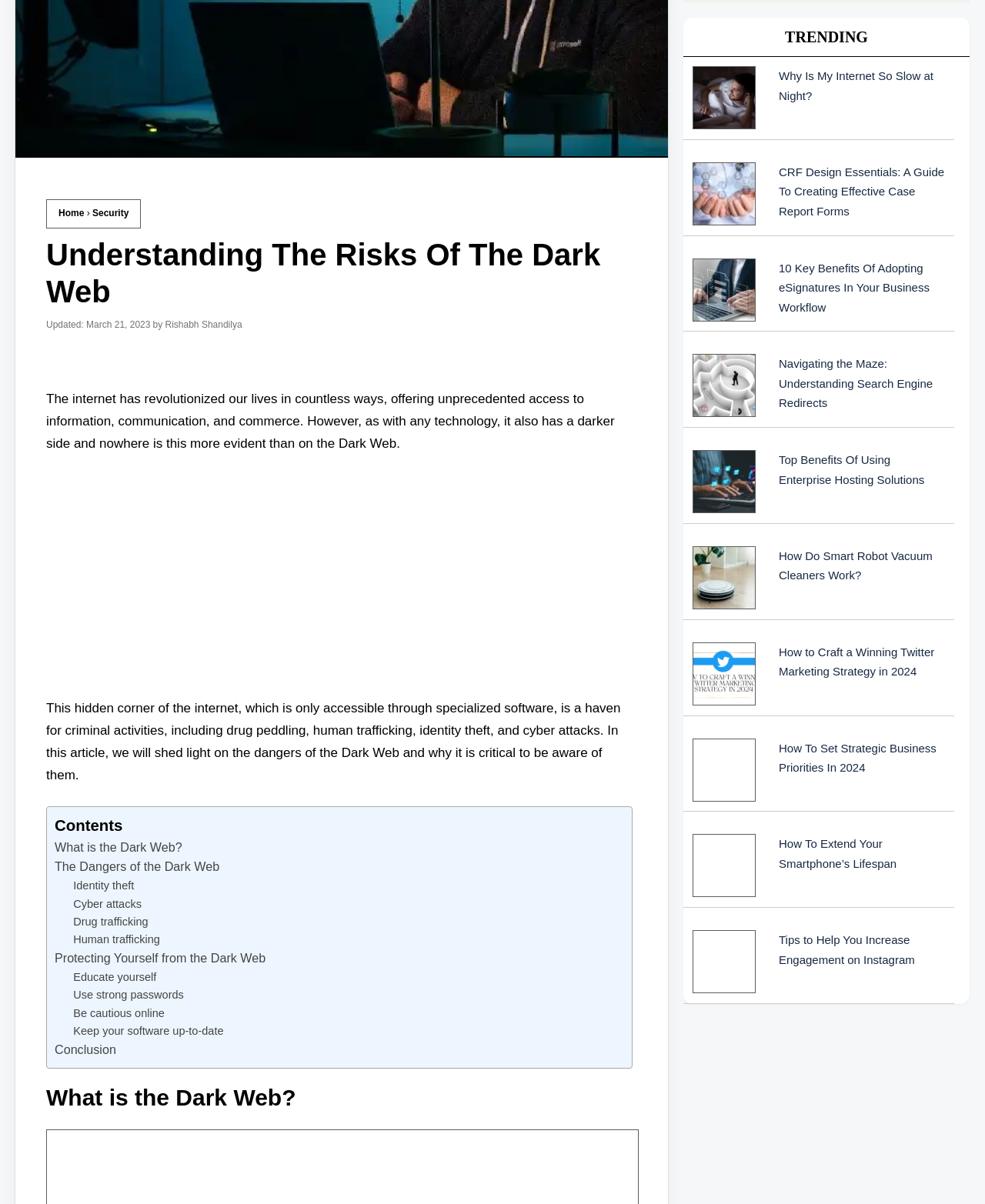Locate the UI element described by alt="influencer" in the provided webpage screenshot. Return the bounding box coordinates in the format (top-left x, top-left y, bottom-right x, bottom-right y), ensuring all values are between 0 and 1.

[0.703, 0.817, 0.767, 0.827]